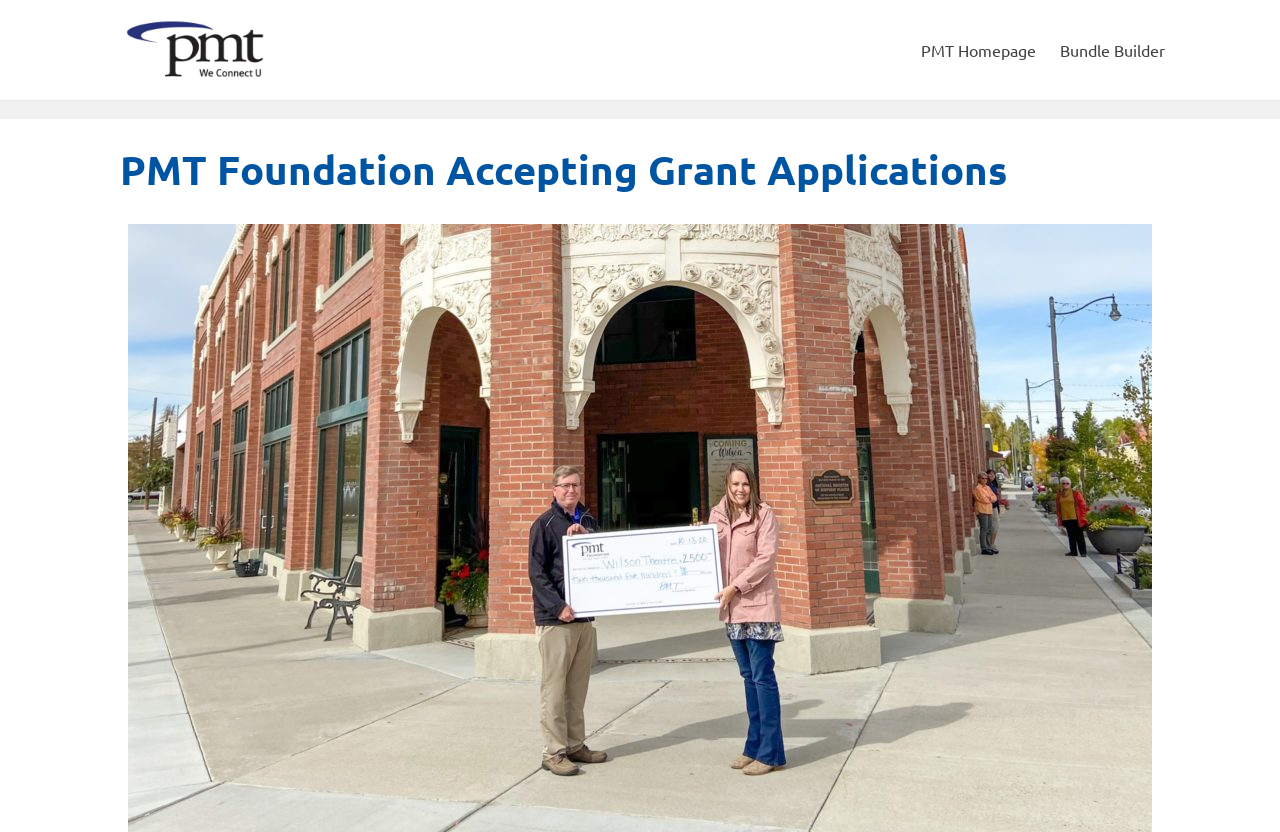For the given element description Bundle Builder, determine the bounding box coordinates of the UI element. The coordinates should follow the format (top-left x, top-left y, bottom-right x, bottom-right y) and be within the range of 0 to 1.

[0.828, 0.041, 0.91, 0.079]